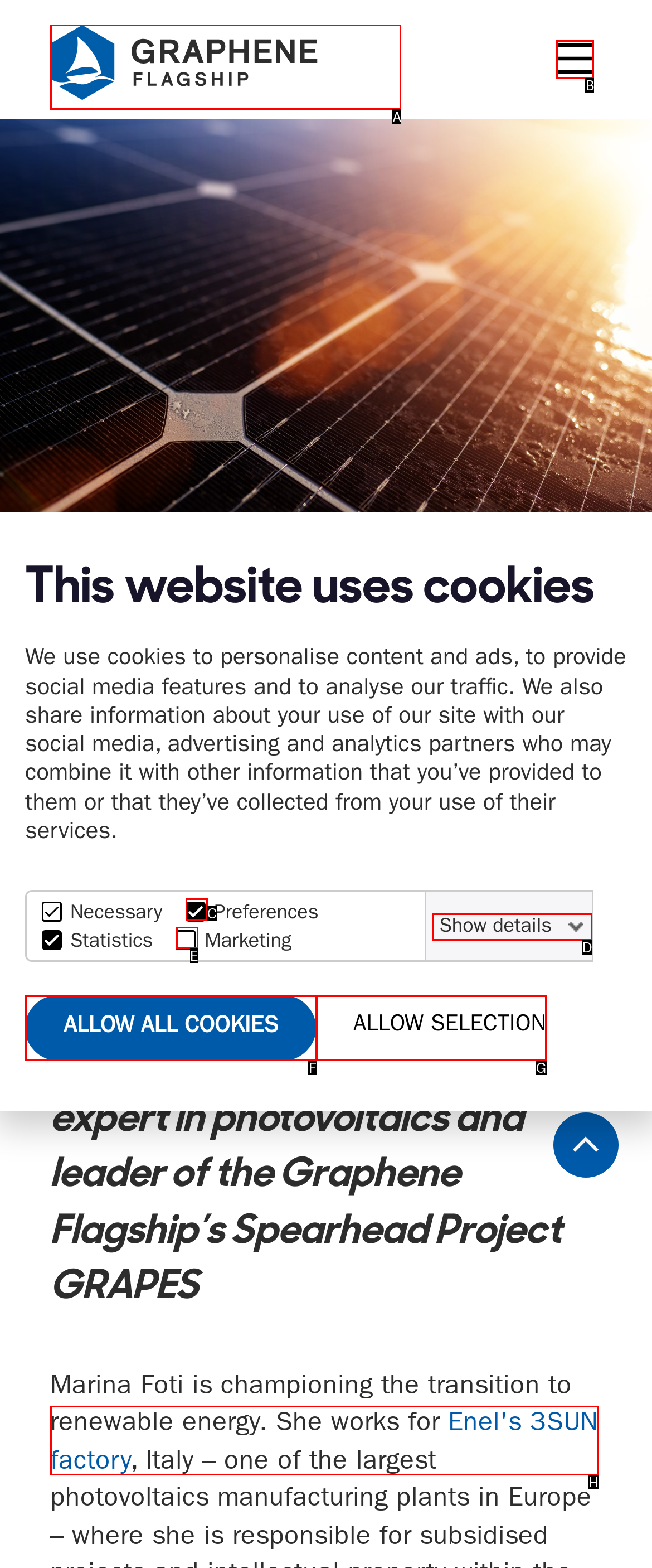Identify the correct UI element to click for this instruction: Click the Graphene Flagship logo
Respond with the appropriate option's letter from the provided choices directly.

A